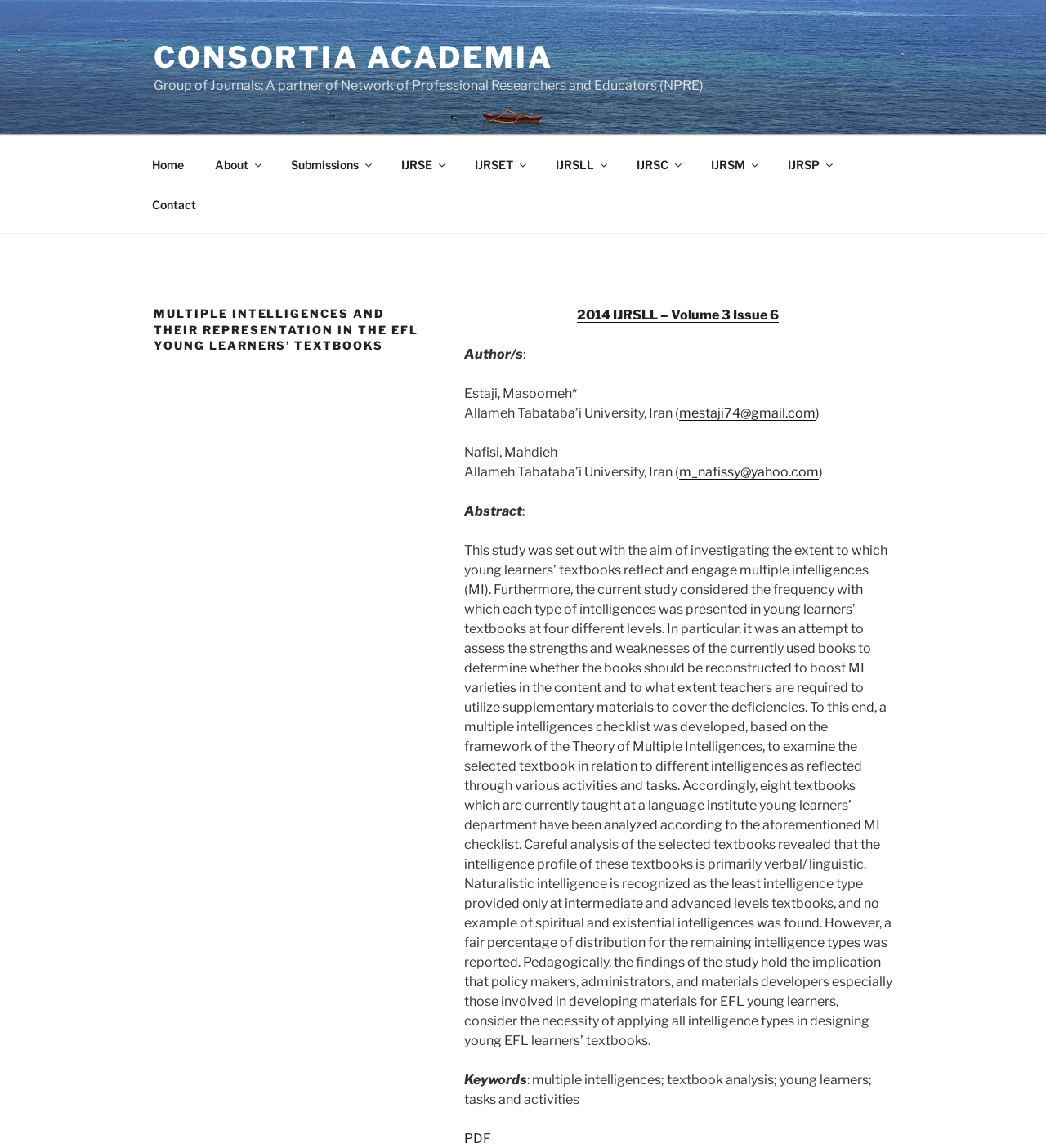Highlight the bounding box of the UI element that corresponds to this description: "PDF".

[0.444, 0.985, 0.469, 0.999]